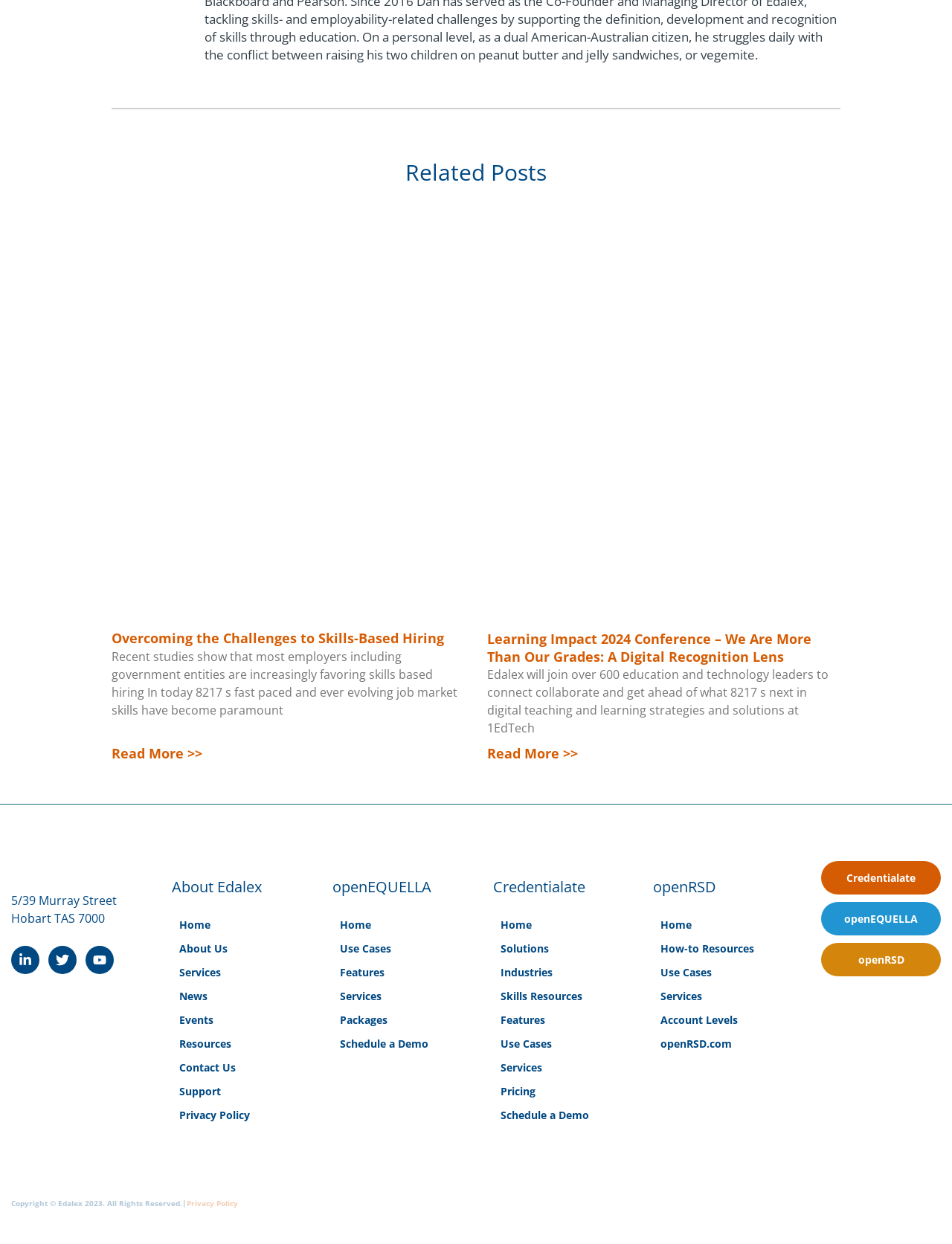Show the bounding box coordinates for the HTML element as described: "Read More >>".

[0.117, 0.598, 0.212, 0.613]